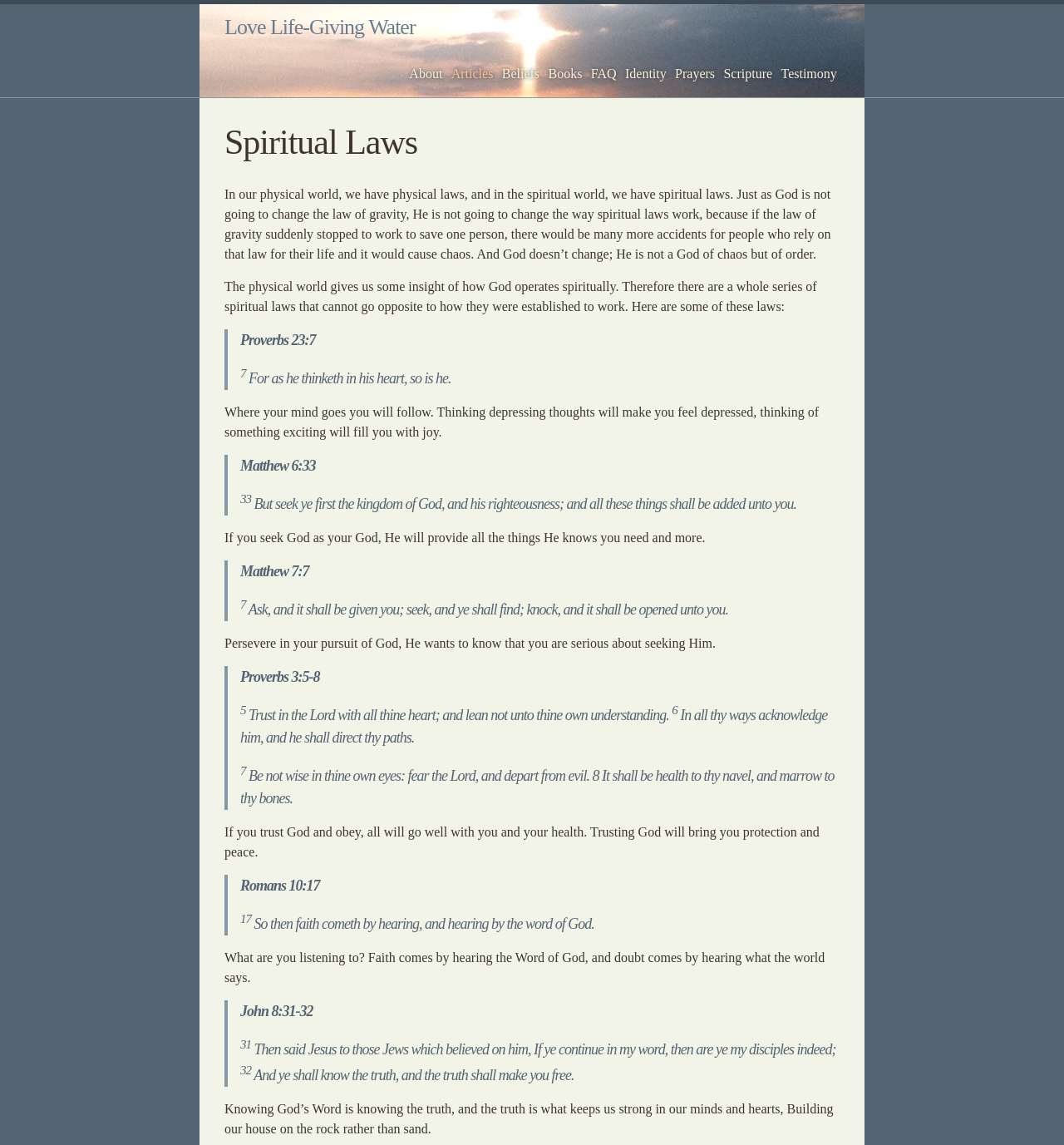Illustrate the webpage thoroughly, mentioning all important details.

This webpage is dedicated to the promotion of everyday biblical principles, serving as the online companion to 'Biblical Principles on Christian Living'. At the top of the page, there is a heading 'Spiritual Laws' followed by a brief introduction to spiritual laws, comparing them to physical laws in the natural world. 

Below the introduction, there are several blockquotes with biblical verses, including Proverbs 23:7, Matthew 6:33, Matthew 7:7, Proverbs 3:5-8, Romans 10:17, and John 8:31-32. Each blockquote contains the verse reference, the verse itself, and a brief explanation or commentary on the verse. 

The biblical verses and their accompanying explanations are arranged in a vertical column, taking up most of the page. The text is divided into paragraphs, with each paragraph focusing on a specific spiritual law or principle. The tone of the text is informative and instructional, with the aim of guiding readers in their spiritual journey.

At the top right corner of the page, there is a row of links, including 'Love Life-Giving Water', 'About', 'Articles', 'Beliefs', 'Books', 'FAQ', 'Identity', 'Prayers', 'Scripture', and 'Testimony'. These links likely lead to other pages or sections within the website, providing additional resources and information on biblical principles and Christian living.